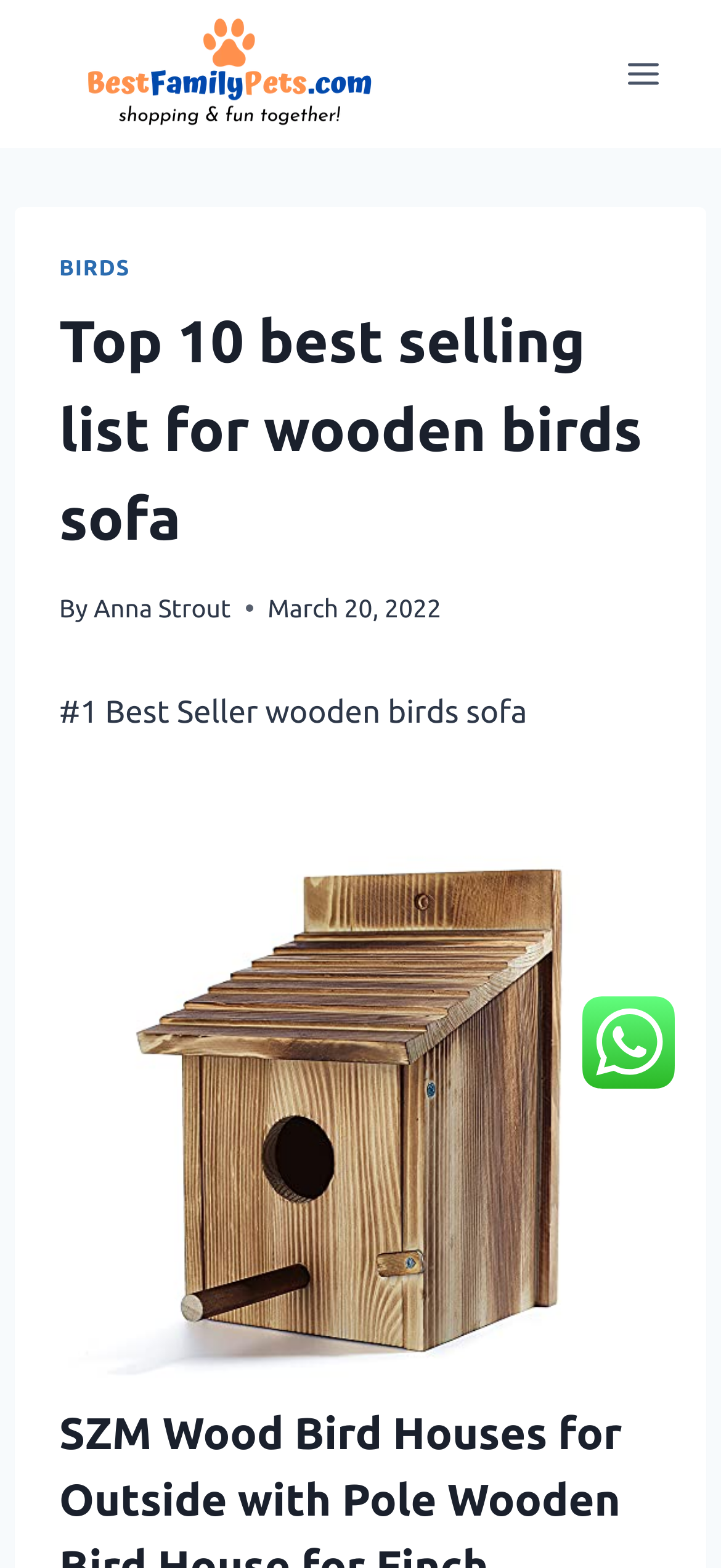What is the brand of the wooden bird house?
Provide an in-depth and detailed answer to the question.

I found the brand of the wooden bird house by looking at the image element below the header section, which displays a wooden bird house with the brand name 'SZM'.